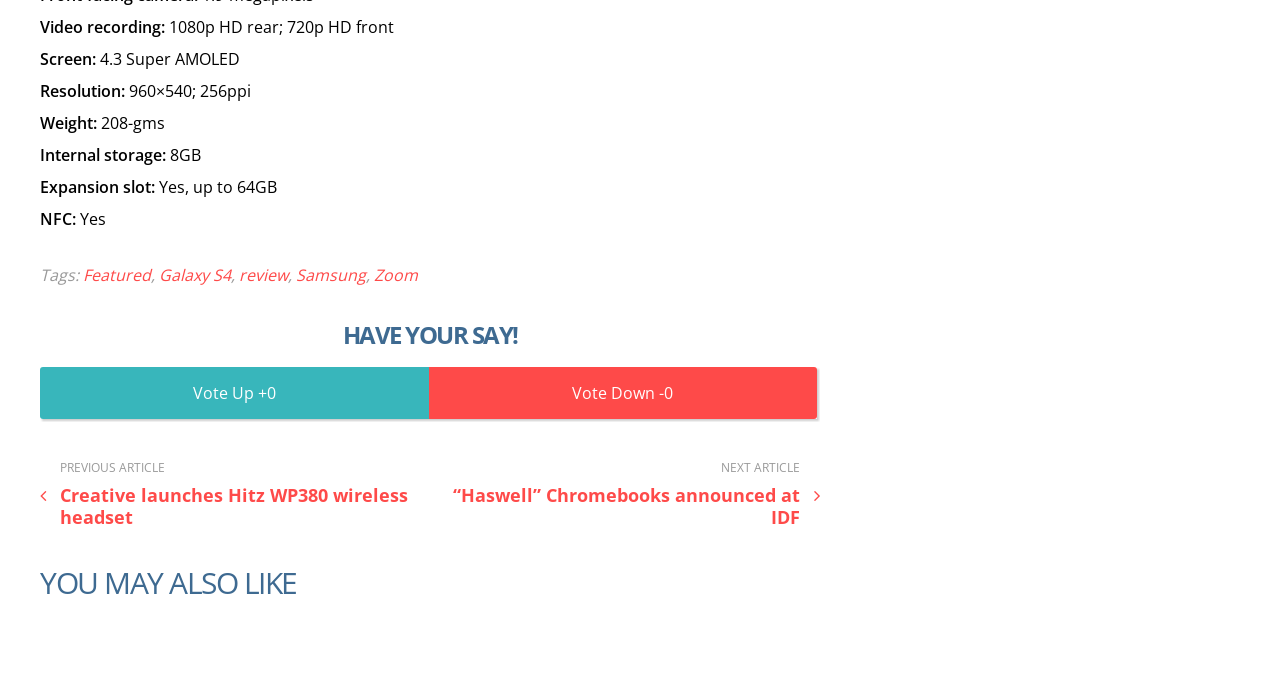What is the internal storage capacity of the device?
Use the information from the image to give a detailed answer to the question.

I found the answer by looking at the 'Internal storage:' section, which is located at [0.031, 0.211, 0.13, 0.243] and has a corresponding text '8GB' at [0.13, 0.211, 0.157, 0.243].